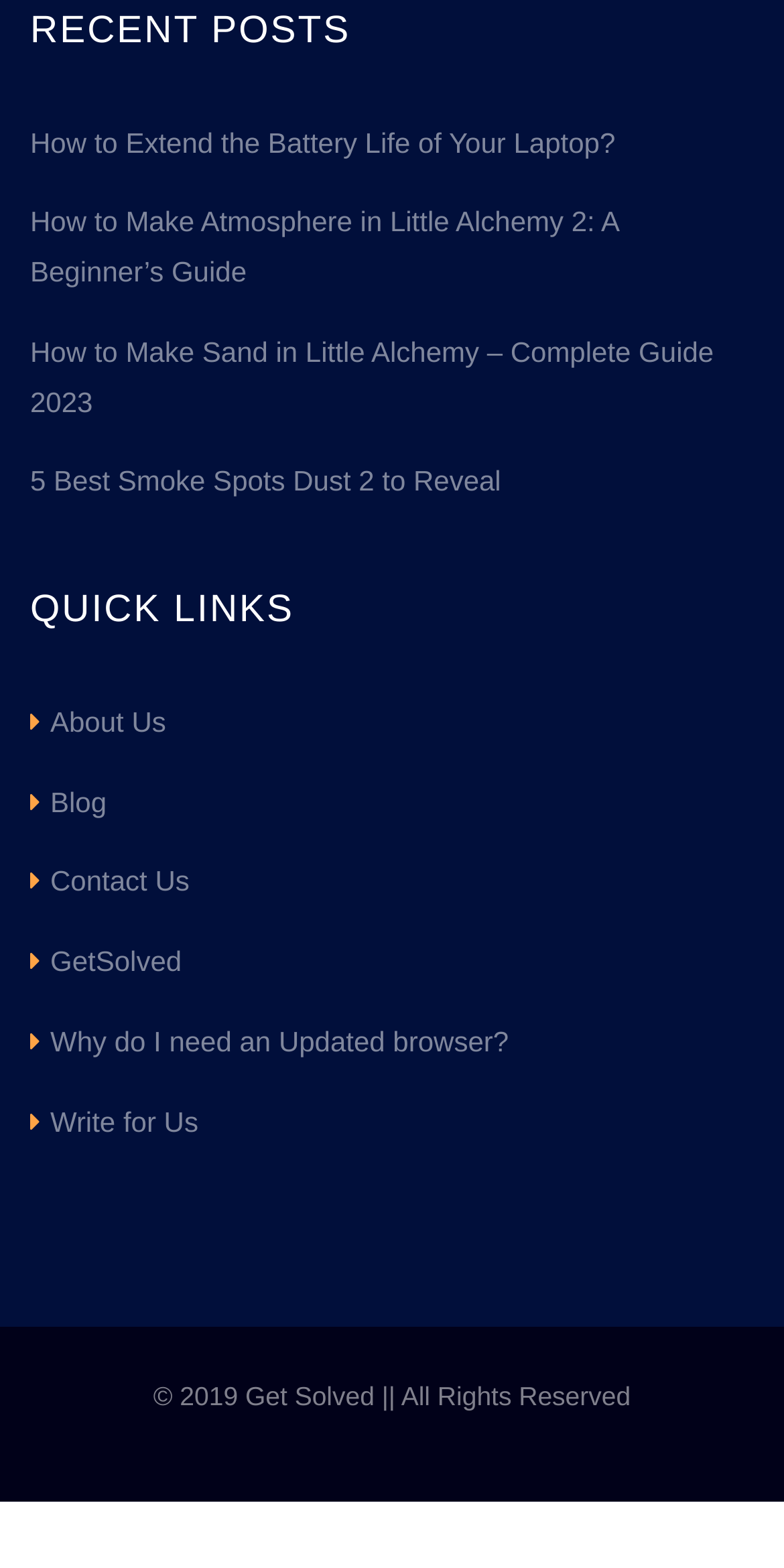Answer this question in one word or a short phrase: What is the last quick link listed?

Write for Us